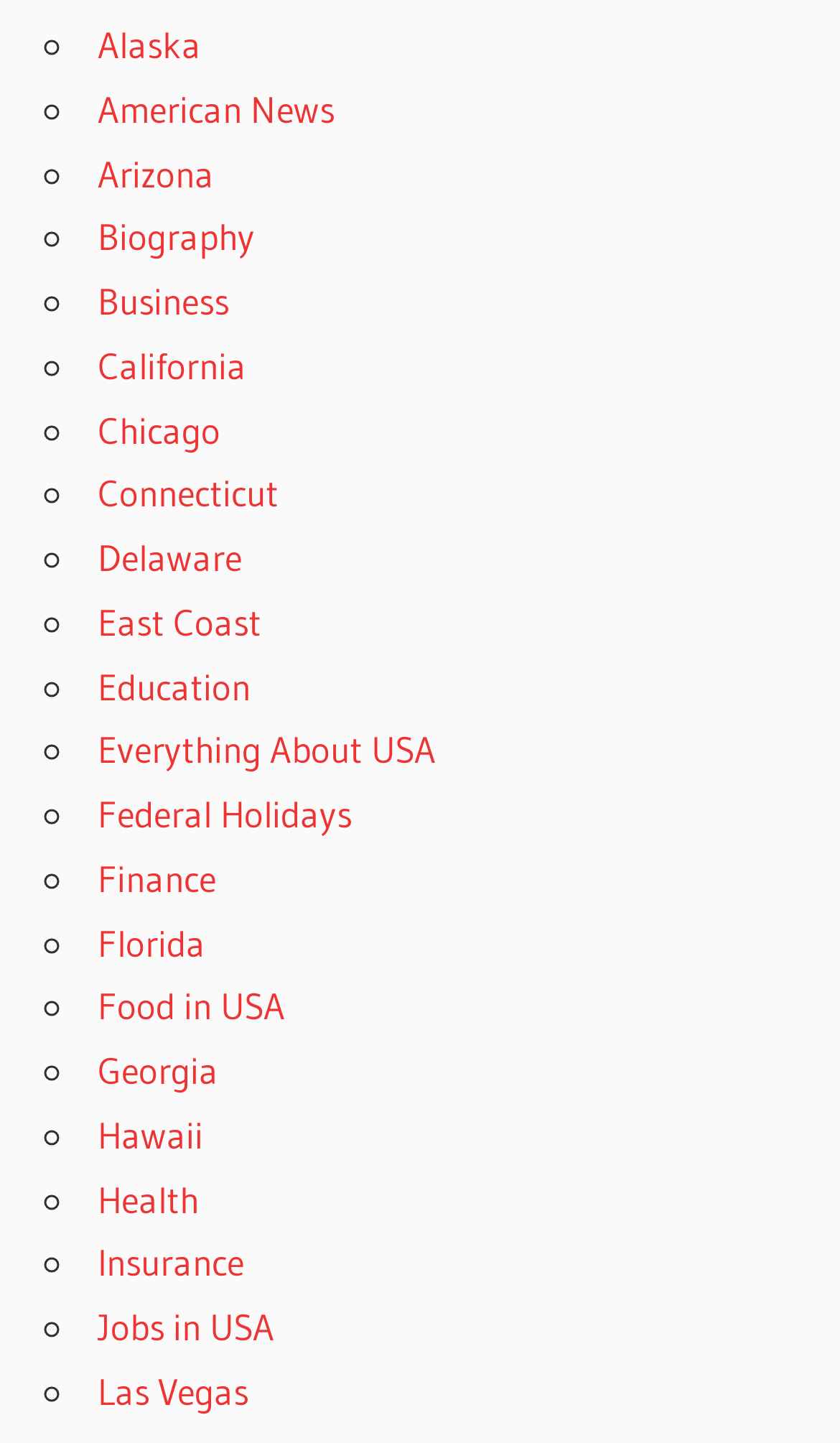Given the element description: "Finance", predict the bounding box coordinates of this UI element. The coordinates must be four float numbers between 0 and 1, given as [left, top, right, bottom].

[0.116, 0.592, 0.257, 0.624]